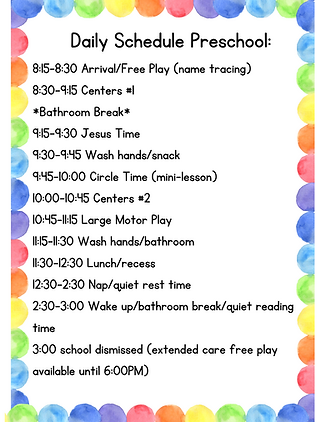Provide a one-word or brief phrase answer to the question:
What is the latest time for 'extended care free play'?

6:00 PM